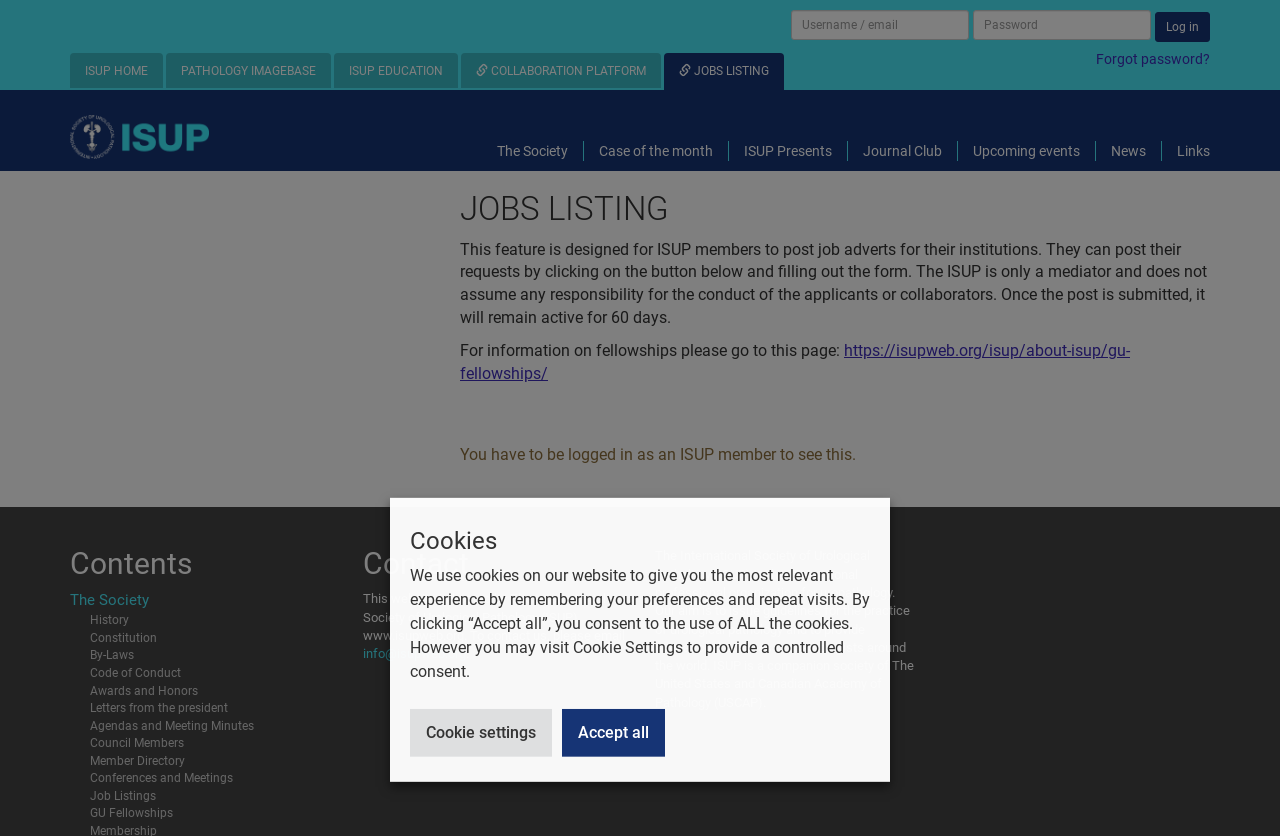Could you find the bounding box coordinates of the clickable area to complete this instruction: "forgot password"?

[0.055, 0.06, 0.945, 0.083]